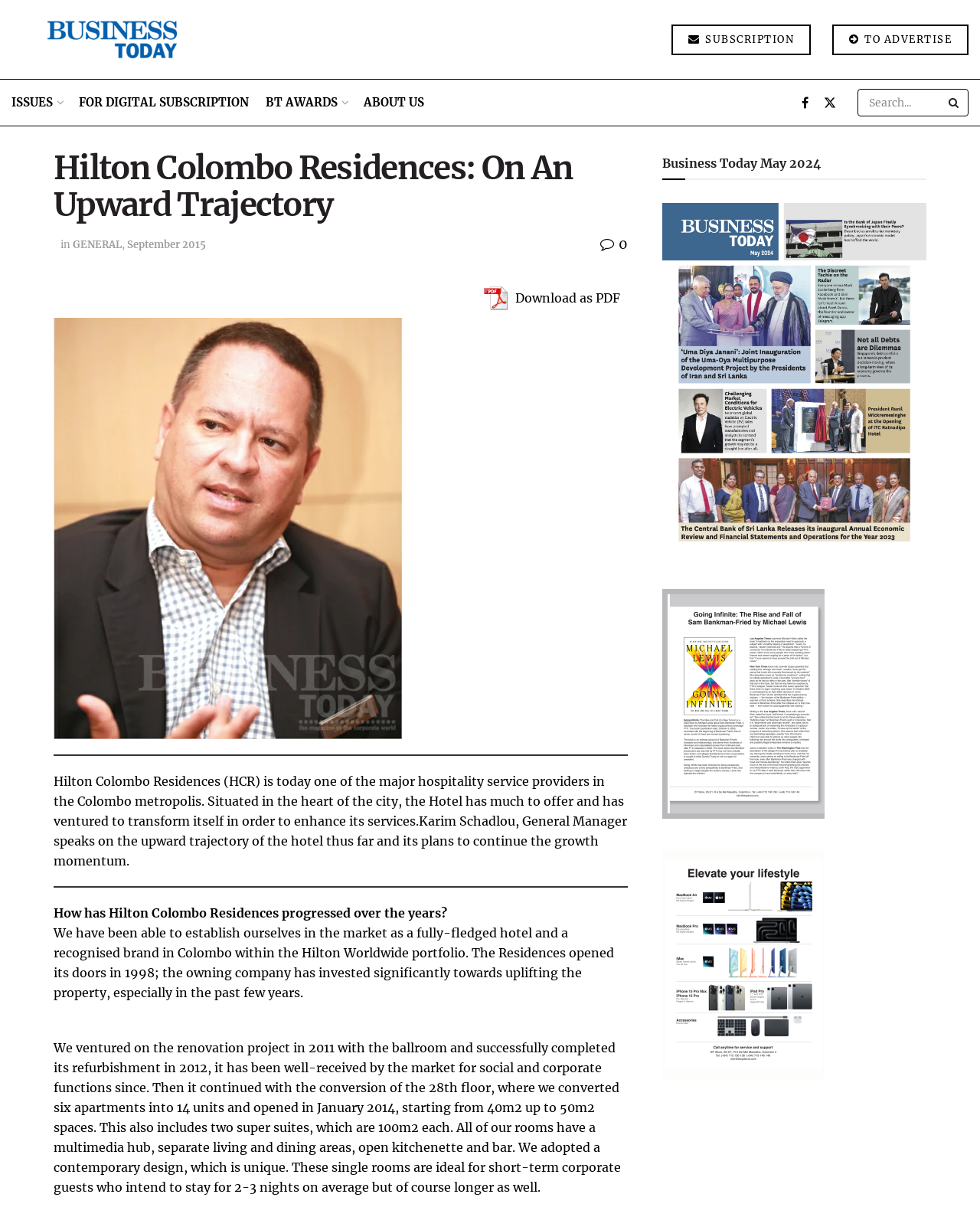Identify and provide the bounding box for the element described by: "ABOUT US".

[0.371, 0.065, 0.433, 0.103]